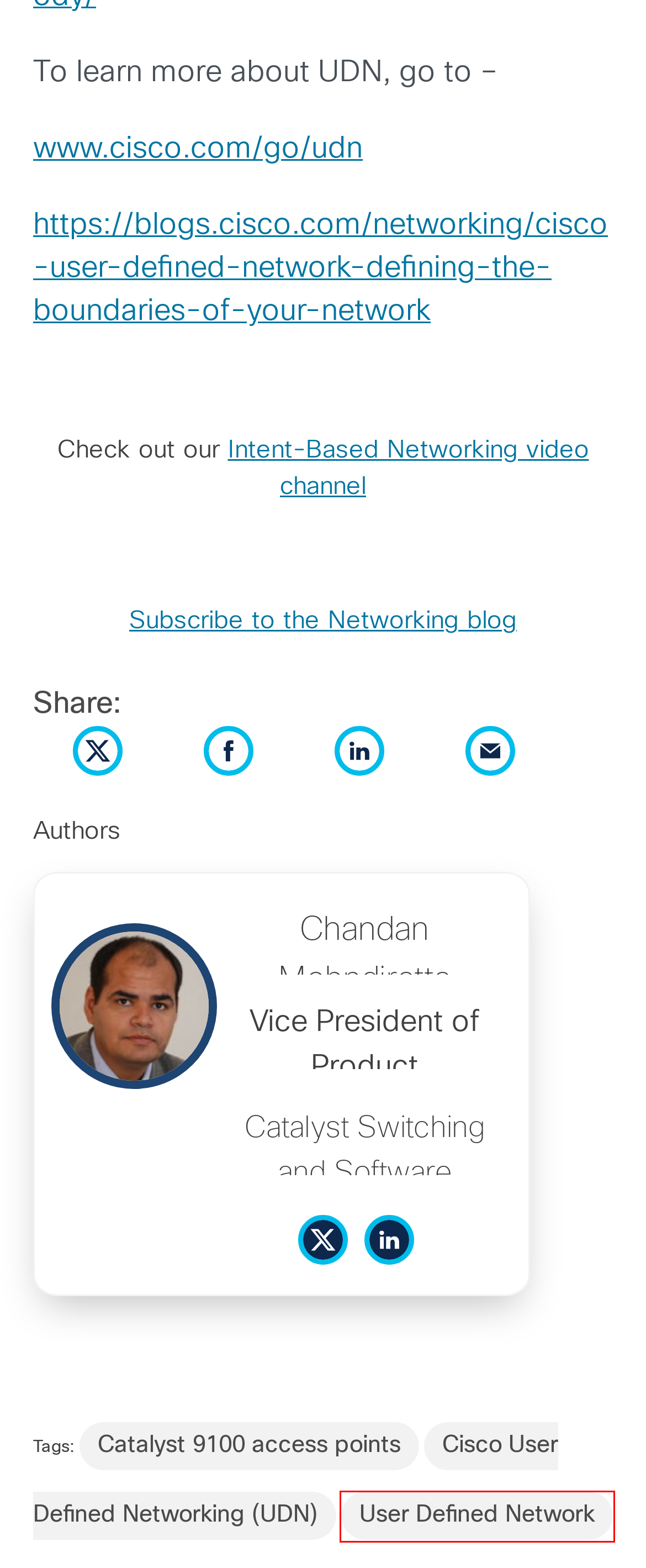Take a look at the provided webpage screenshot featuring a red bounding box around an element. Select the most appropriate webpage description for the page that loads after clicking on the element inside the red bounding box. Here are the candidates:
A. Catalyst 9100 access points - Cisco Blogs
B. Cisco User Defined Networking (UDN) - Cisco Blogs
C. User Defined Network - Cisco Blogs
D. Cisco User Defined Network: Curing the Shared Network Blues - Cisco Blogs
E. 2020 Tech Innovators Details
F. Cisco User Defined Network: Defining the Boundaries of Your Network - Cisco Blogs
G. Cisco Blogs
H. Networking - Cisco Blogs

C